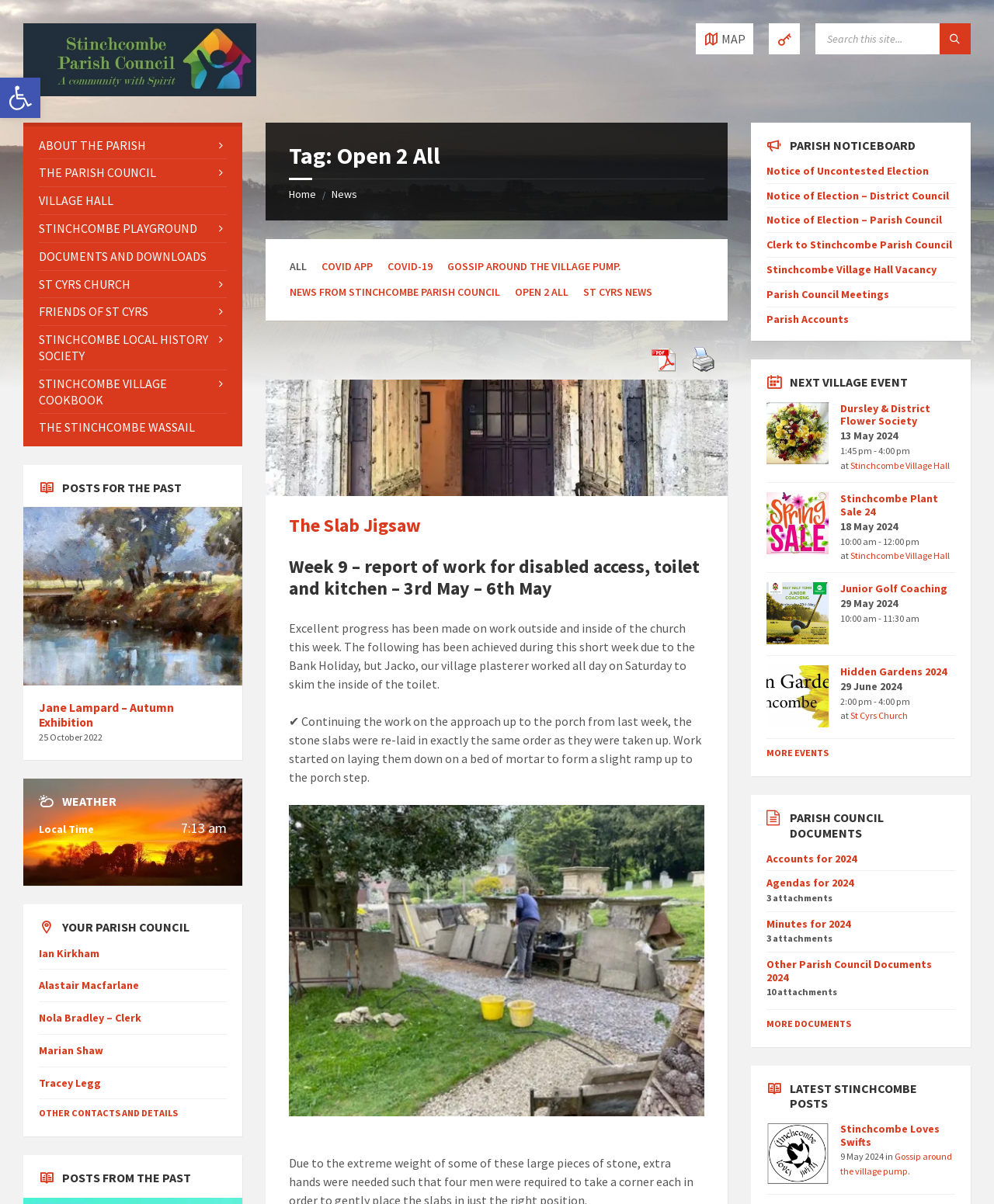What is the name of the parish council clerk?
Please provide a comprehensive answer based on the contents of the image.

I looked at the section with the heading 'YOUR PARISH COUNCIL' and found the name of the parish council clerk by checking the headings and links within it. The name of the parish council clerk is Nola Bradley.